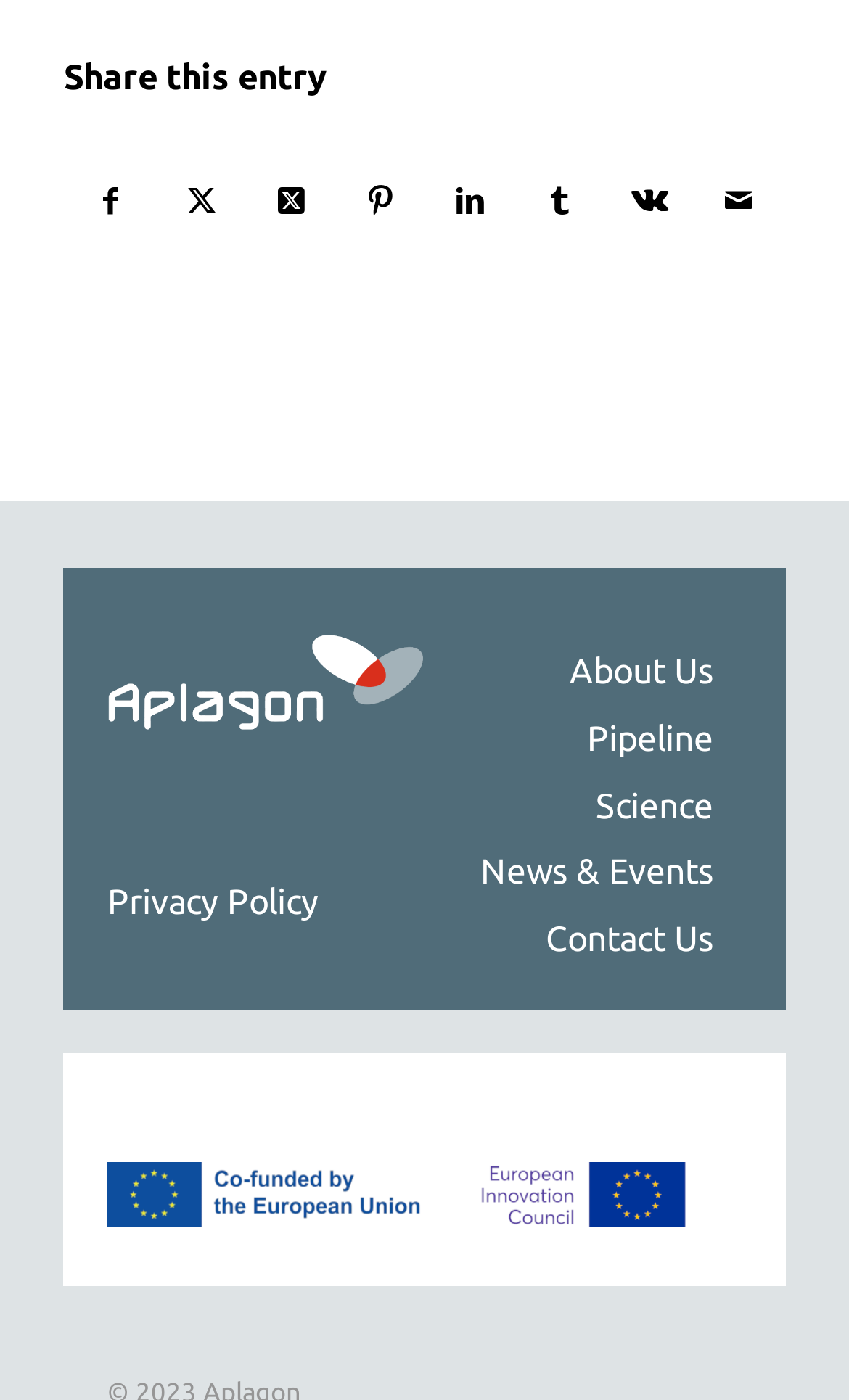Identify the bounding box coordinates of the region that should be clicked to execute the following instruction: "Go to the previous article".

None